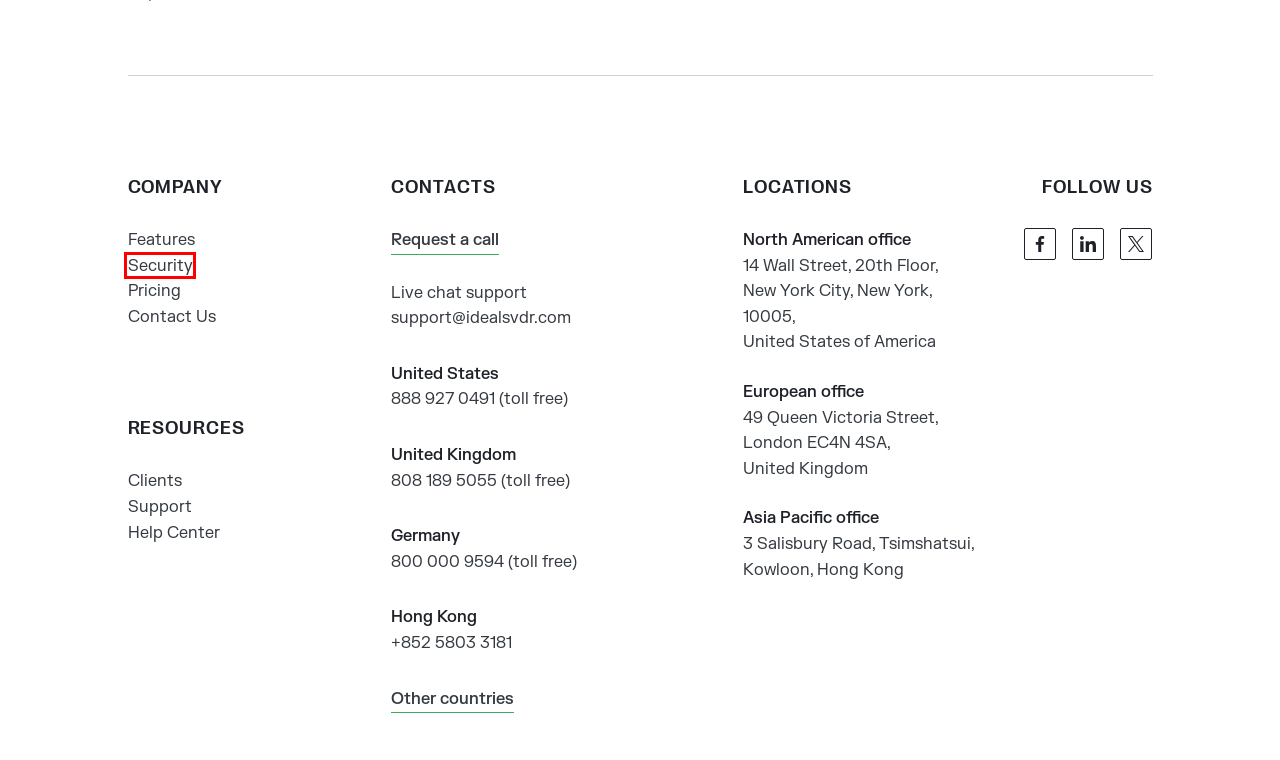Observe the provided screenshot of a webpage with a red bounding box around a specific UI element. Choose the webpage description that best fits the new webpage after you click on the highlighted element. These are your options:
A. Customer Support Services | iDeals™ Virtual Data Rooms
B. Due Diligence Questionnaire: Examples, Cases, and Types
C. iDeals Virtual Data Room Pricing & Plans | iDeals Virtual Data Room
D. GDPR Notice | iDeals Virtual Data Room
E. Advanced Virtual Data Room Features for Deal Management
F. Clients working with iDeals Virtual Data Room
G. Contact Us | iDeals™ Virtual Data Rooms
H. Best Standard Security Built by iDeals Virtual Data Room

H